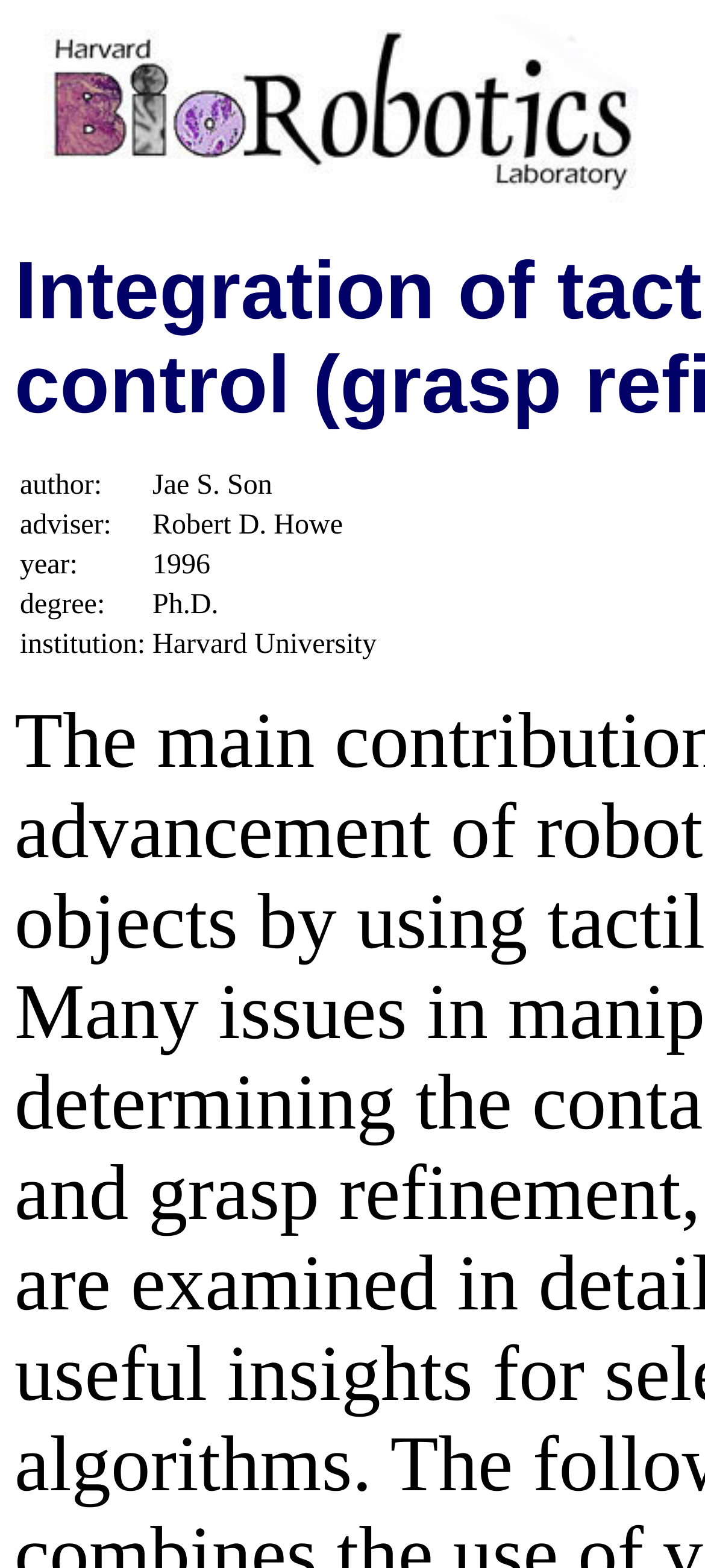Using the information from the screenshot, answer the following question thoroughly:
Who is the author's adviser?

I analyzed the table structure and found a row with a cell containing the text 'adviser:' and another cell containing the text 'Robert D. Howe'. Hence, I determined that Robert D. Howe is the author's adviser.